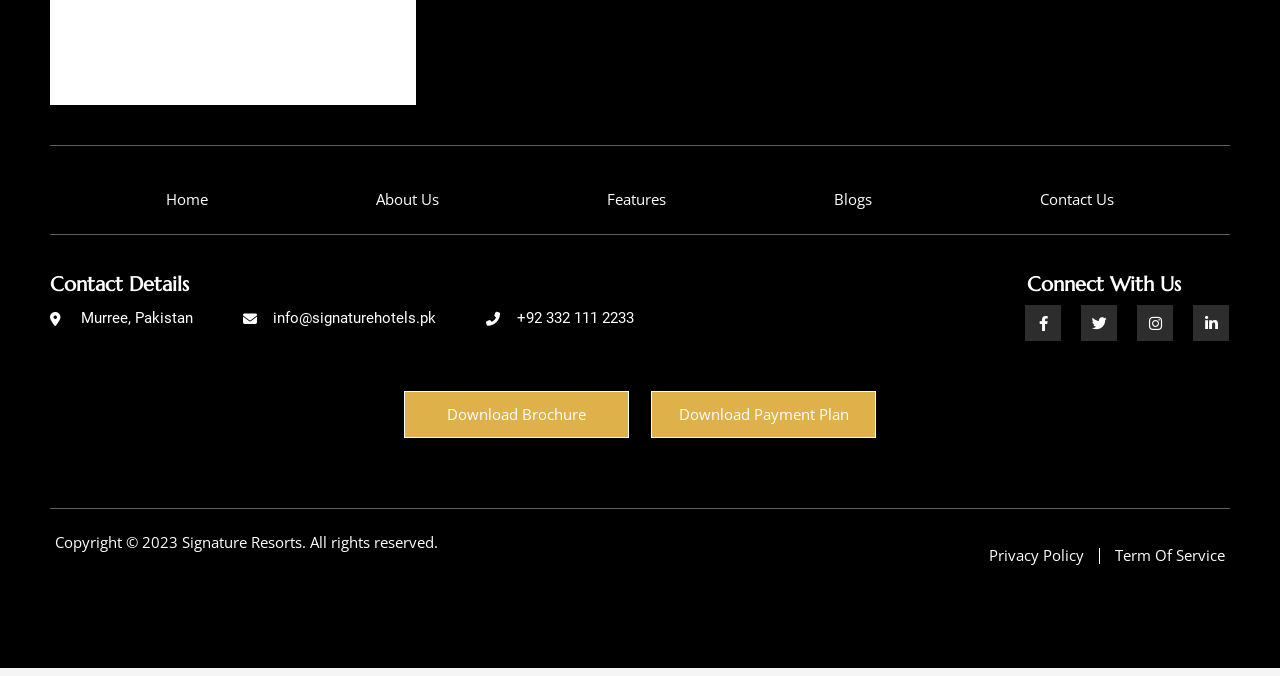What is the phone number of Signature Hotels?
Provide a one-word or short-phrase answer based on the image.

+92 332 111 2233